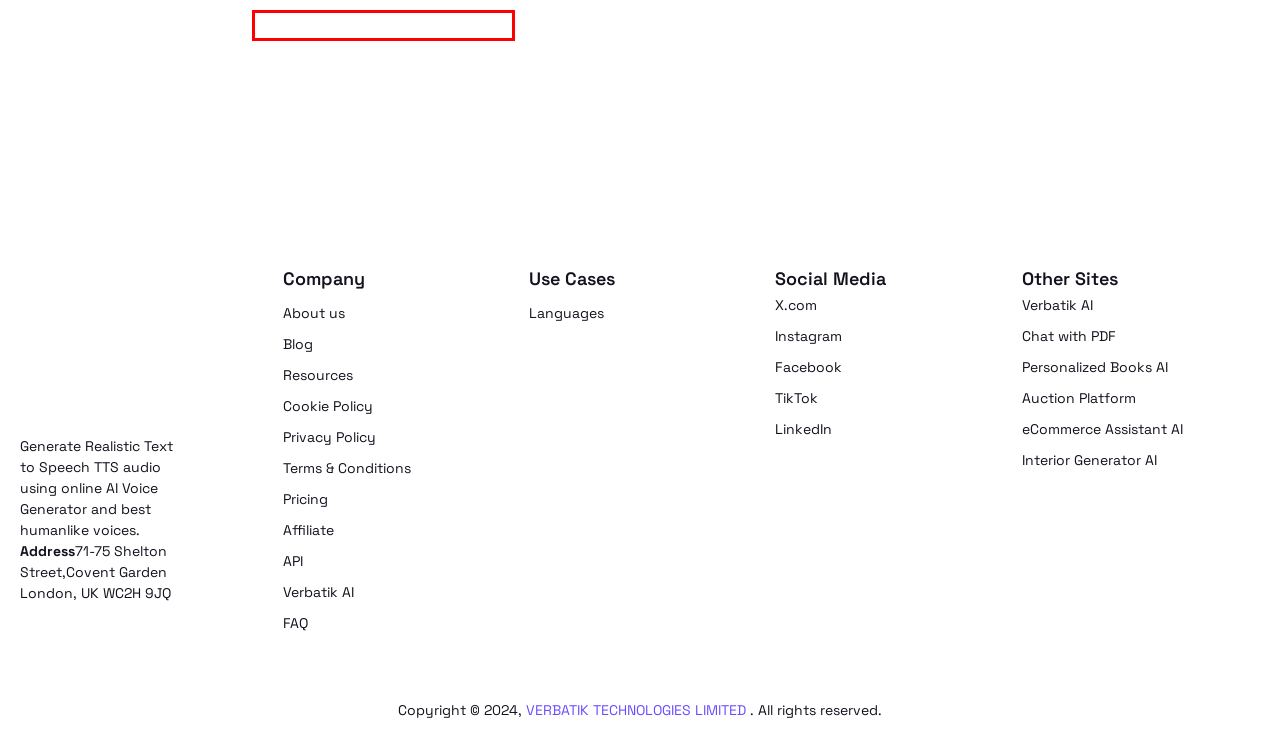Look at the screenshot of the webpage and find the element within the red bounding box. Choose the webpage description that best fits the new webpage that will appear after clicking the element. Here are the candidates:
A. Explore Verbatik Languages Selection - Verbatik
B. Top Strategies for Content Amplification to Drive Traffic in 2023 - Verbatik
C. Log In ‹ Verbatik — WordPress
D. Hermesian
E. Privacy Policy - Verbatik
F. InteriorIA - Genereaza Interior pe baza unei poze cu ajutorul AI
G. About - Verbatik
H. Terms & Conditions - Verbatik

B